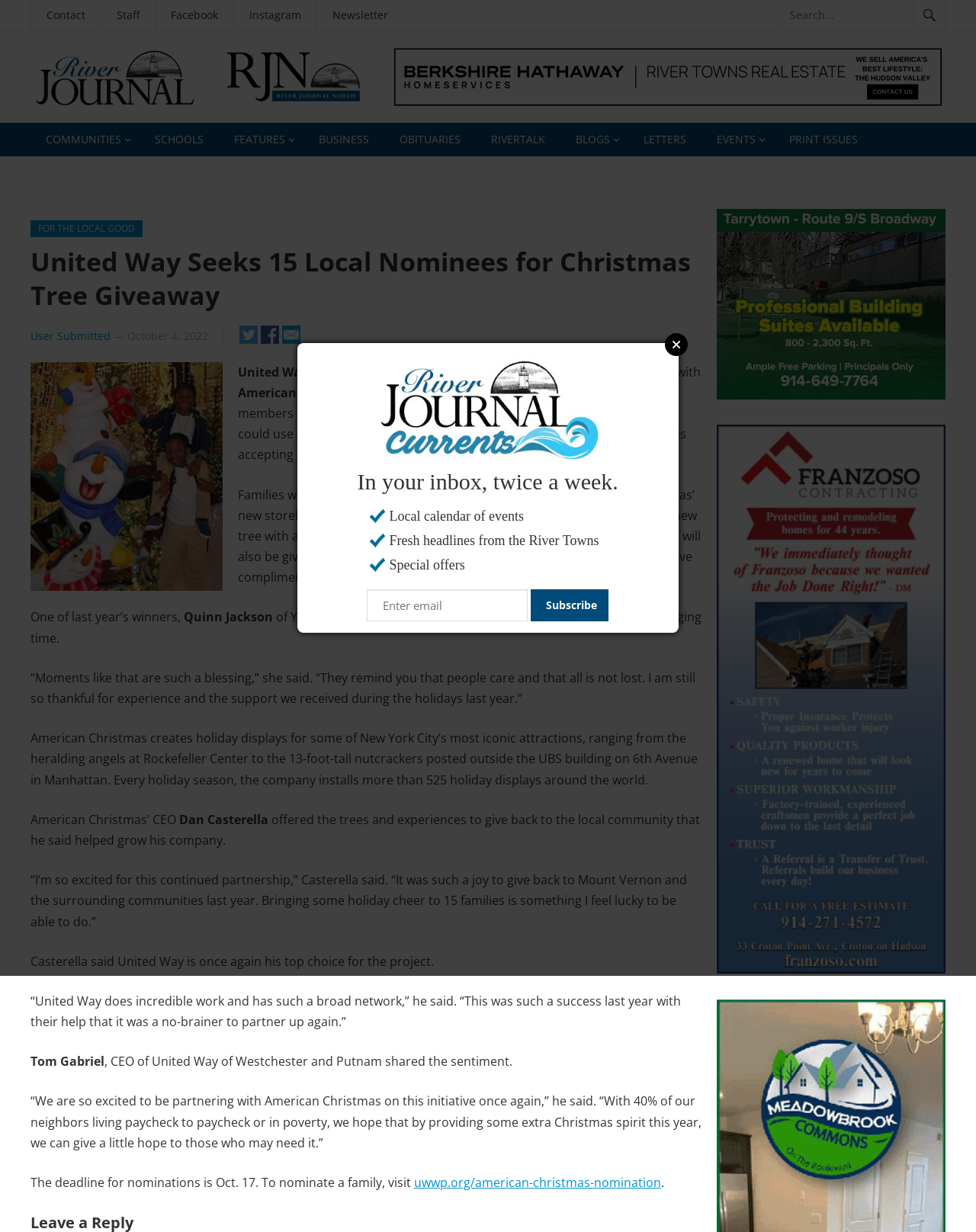What is the name of the CEO of United Way of Westchester and Putnam?
Could you please answer the question thoroughly and with as much detail as possible?

I found this answer by reading the article content, specifically the sentence 'Tom Gabriel, CEO of United Way of Westchester and Putnam shared the sentiment.' which indicates that Tom Gabriel is the CEO of United Way of Westchester and Putnam.